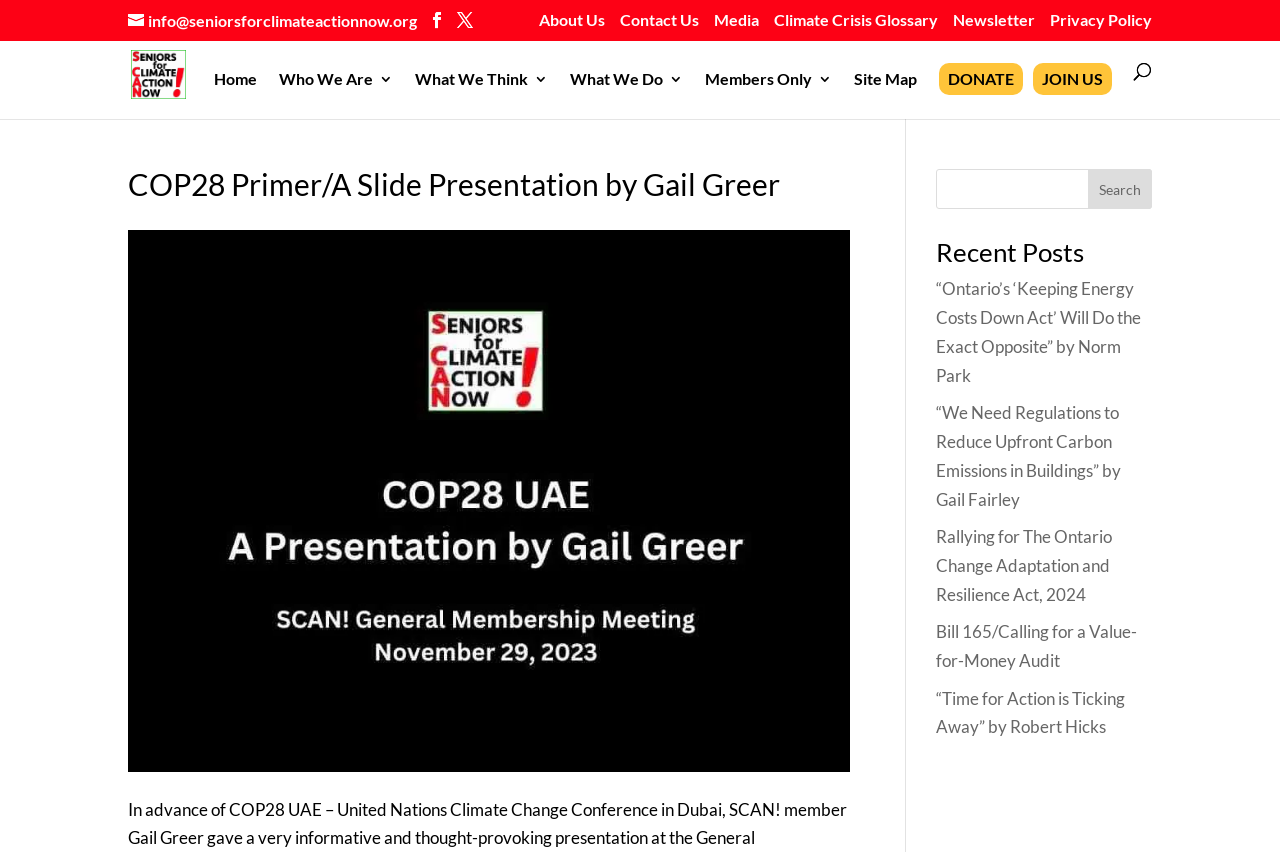Articulate a detailed summary of the webpage's content and design.

This webpage is about Seniors for Climate Action Now, an organization focused on climate action. At the top left, there is a logo of the organization, accompanied by a link to the homepage. Below the logo, there are several links to different sections of the website, including "About Us", "Contact Us", "Media", and more.

To the right of these links, there is a search bar where users can search for specific content on the website. Below the search bar, there is a heading that reads "COP28 Primer/A Slide Presentation by Gail Greer", which suggests that the webpage is related to a presentation about COP28, a climate conference.

Below the heading, there is a large figure that takes up most of the page, likely an image or a slide presentation related to COP28. At the bottom of the page, there are several links to recent posts, including articles titled "Ontario's 'Keeping Energy Costs Down Act' Will Do the Exact Opposite", "We Need Regulations to Reduce Upfront Carbon Emissions in Buildings", and more. These articles appear to be related to climate action and policy.

On the right side of the page, there are two prominent calls-to-action: "DONATE" and "JOIN US", suggesting that the organization is seeking support and membership. Overall, the webpage appears to be a hub for information and resources related to climate action, with a focus on the COP28 conference and the organization's activities.